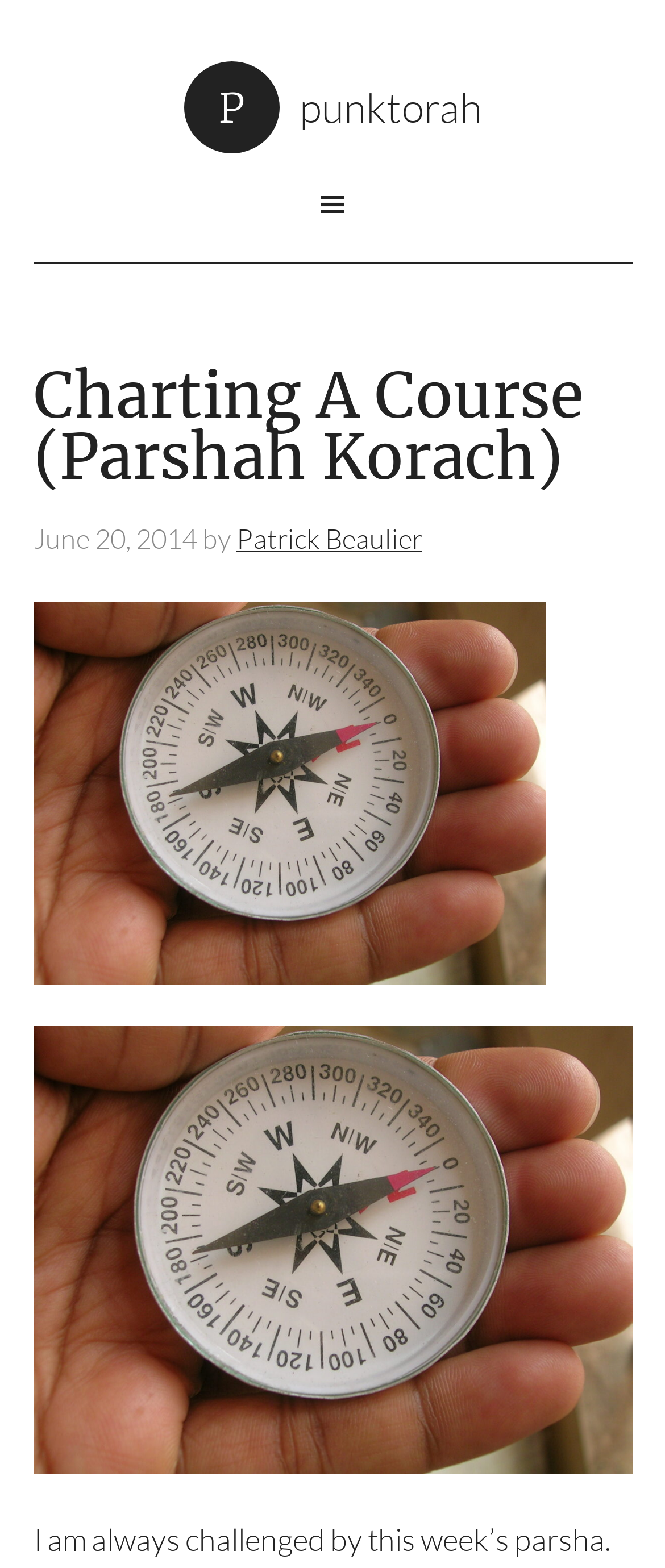Answer in one word or a short phrase: 
What is the purpose of the image on the webpage?

Compass alignment